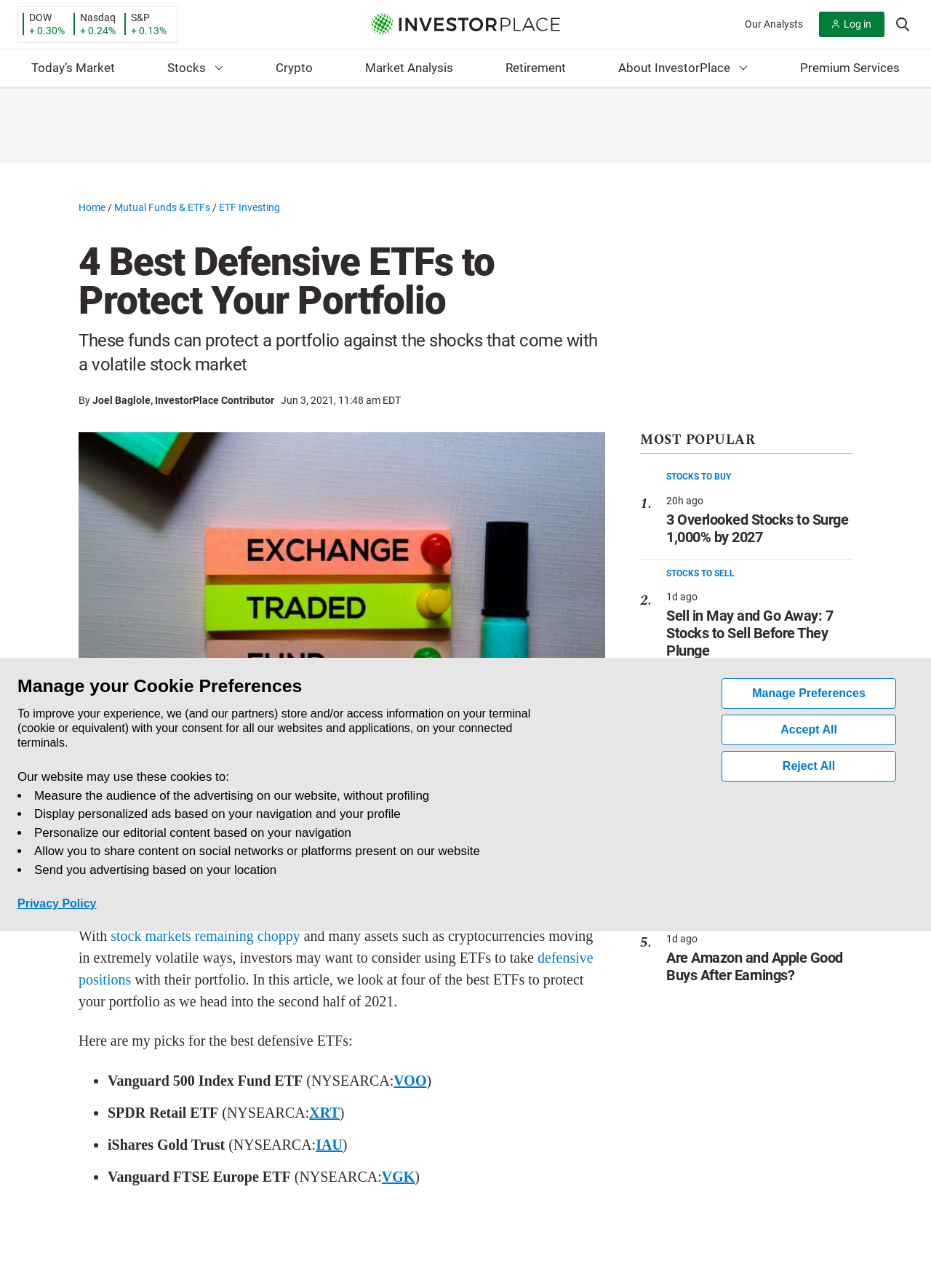Can you provide the bounding box coordinates for the element that should be clicked to implement the instruction: "Search this site"?

[0.958, 0.007, 0.981, 0.029]